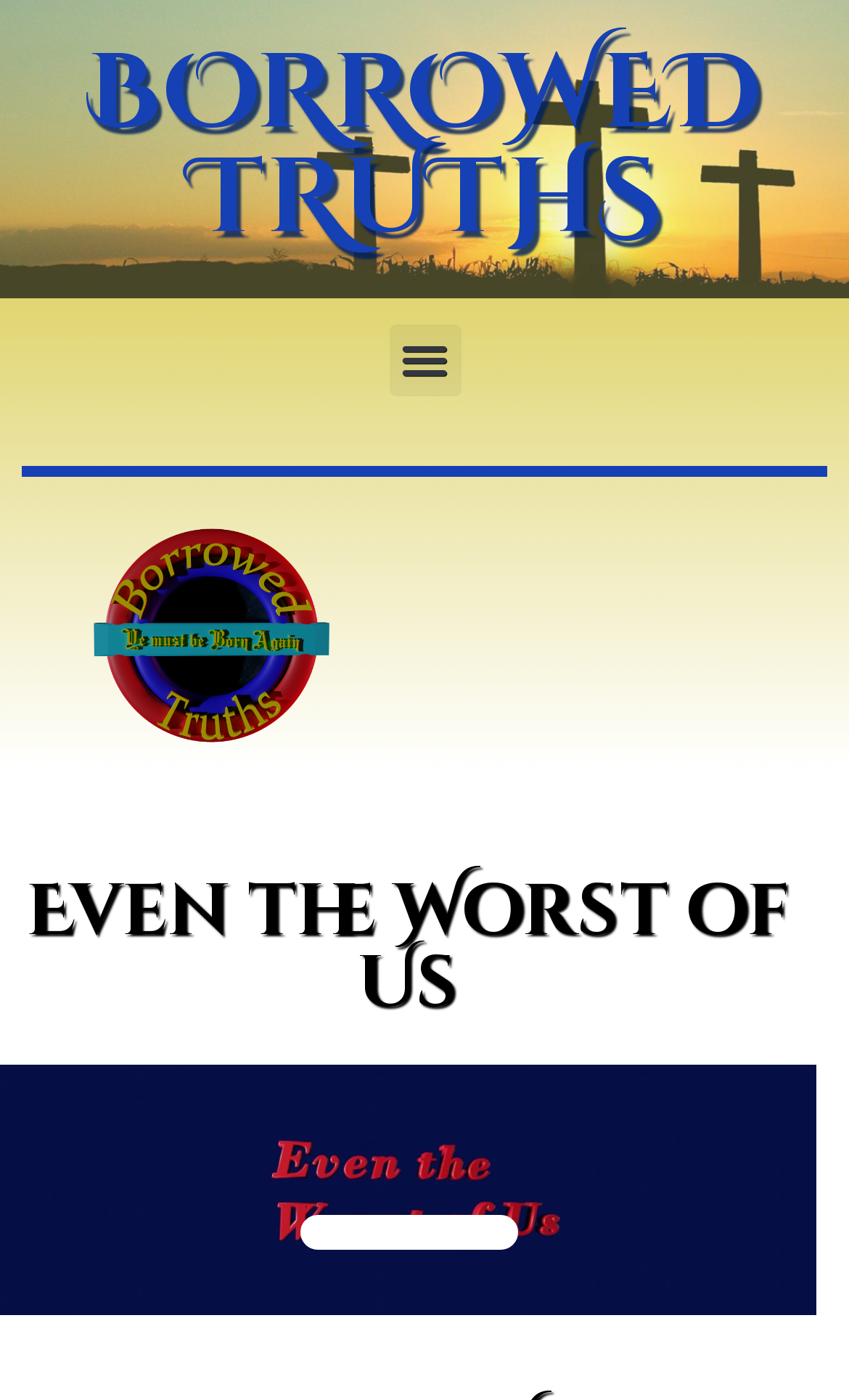Provide the bounding box coordinates of the UI element that matches the description: "Menu".

[0.458, 0.231, 0.542, 0.283]